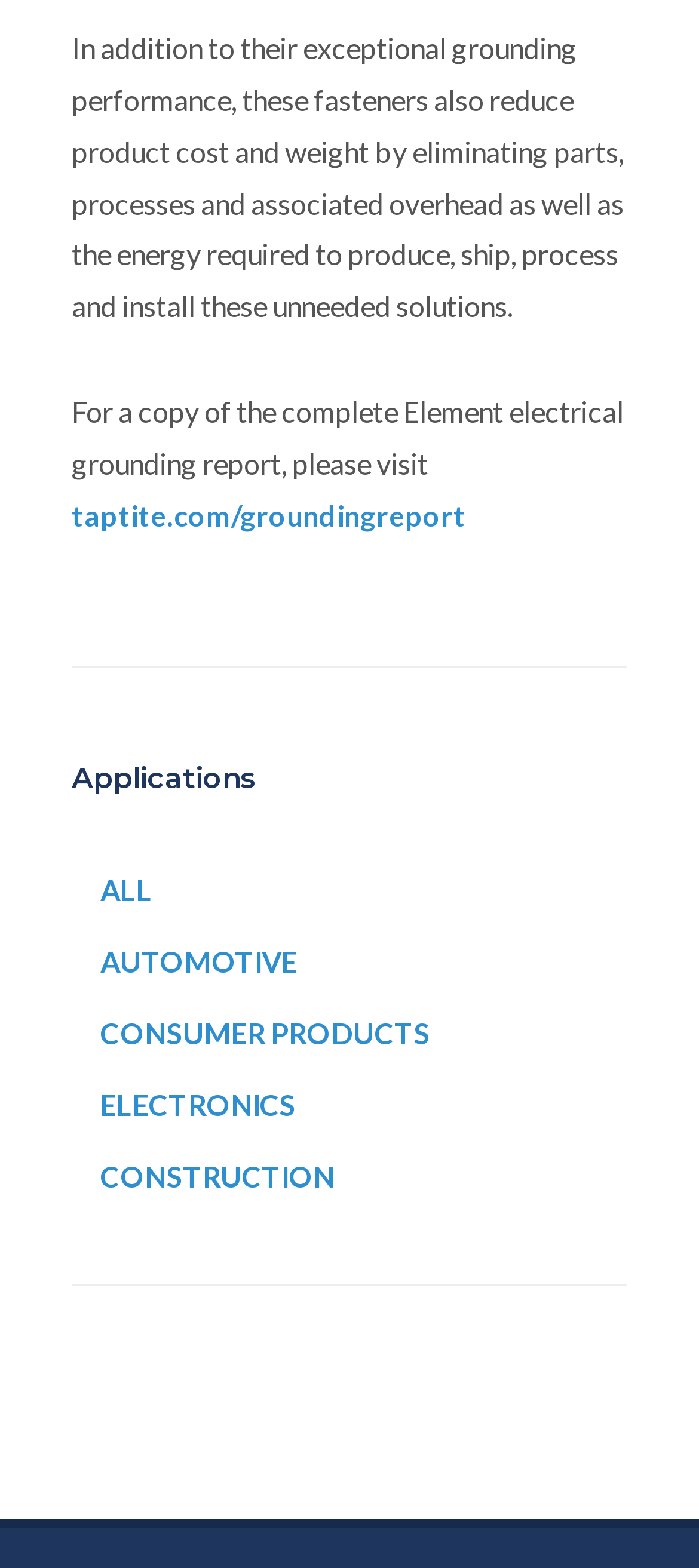What is the topic of the webpage?
Refer to the image and give a detailed response to the question.

The webpage discusses the benefits and applications of fasteners with exceptional grounding performance, indicating that the topic of the webpage is electrical grounding.